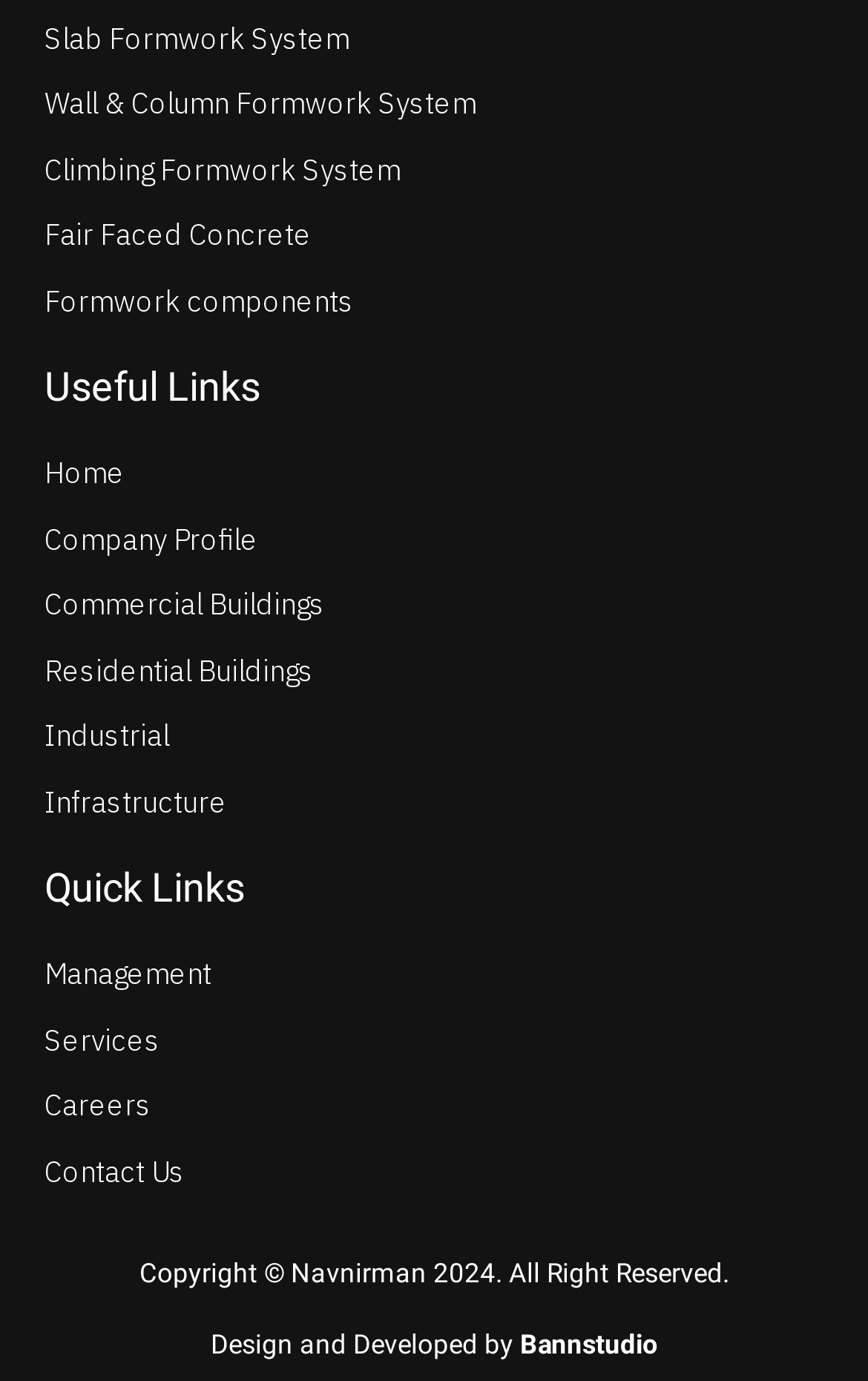Highlight the bounding box of the UI element that corresponds to this description: "Industrial".

[0.051, 0.518, 0.949, 0.55]